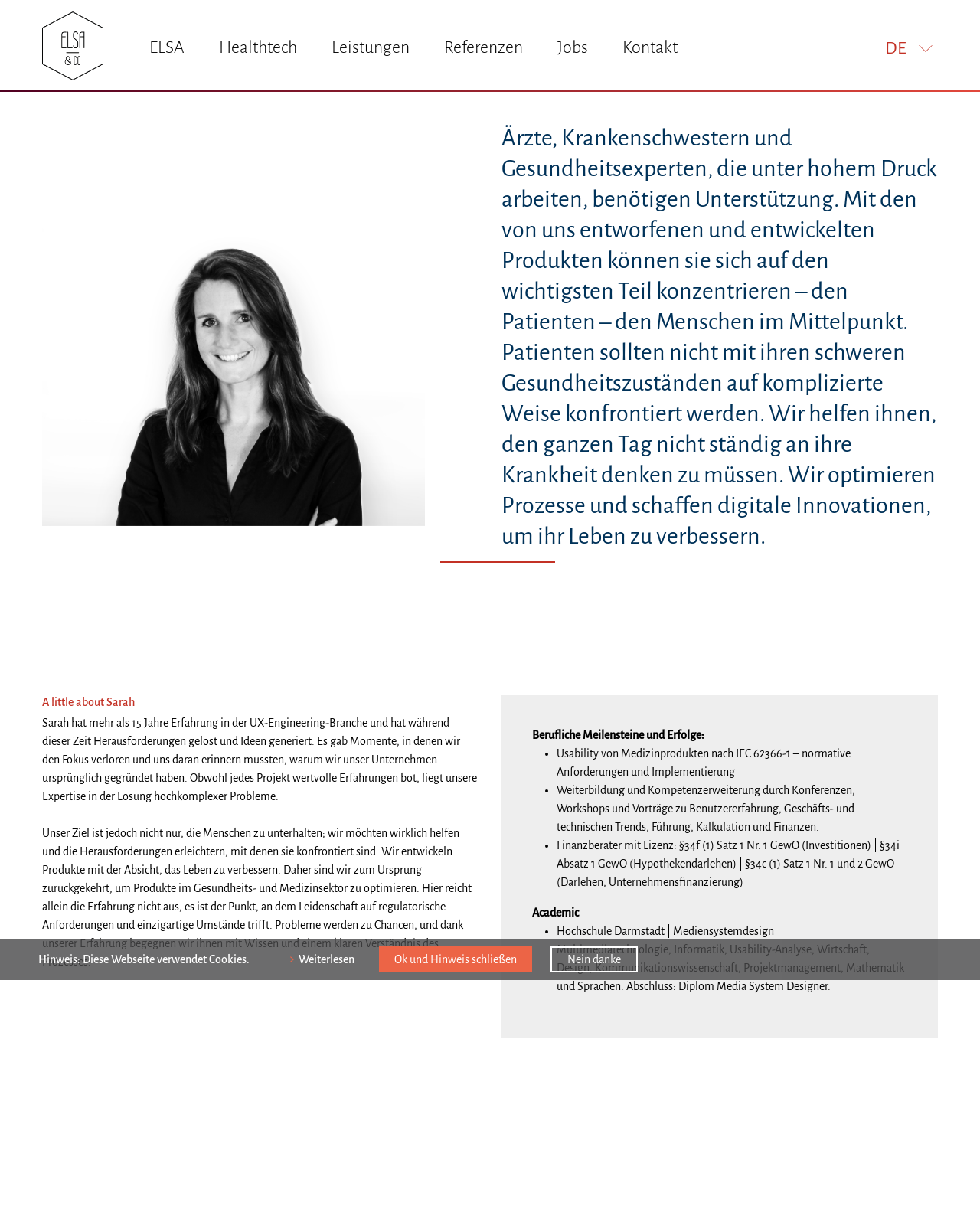Using the provided element description, identify the bounding box coordinates as (top-left x, top-left y, bottom-right x, bottom-right y). Ensure all values are between 0 and 1. Description: Nein danke

[0.562, 0.768, 0.651, 0.789]